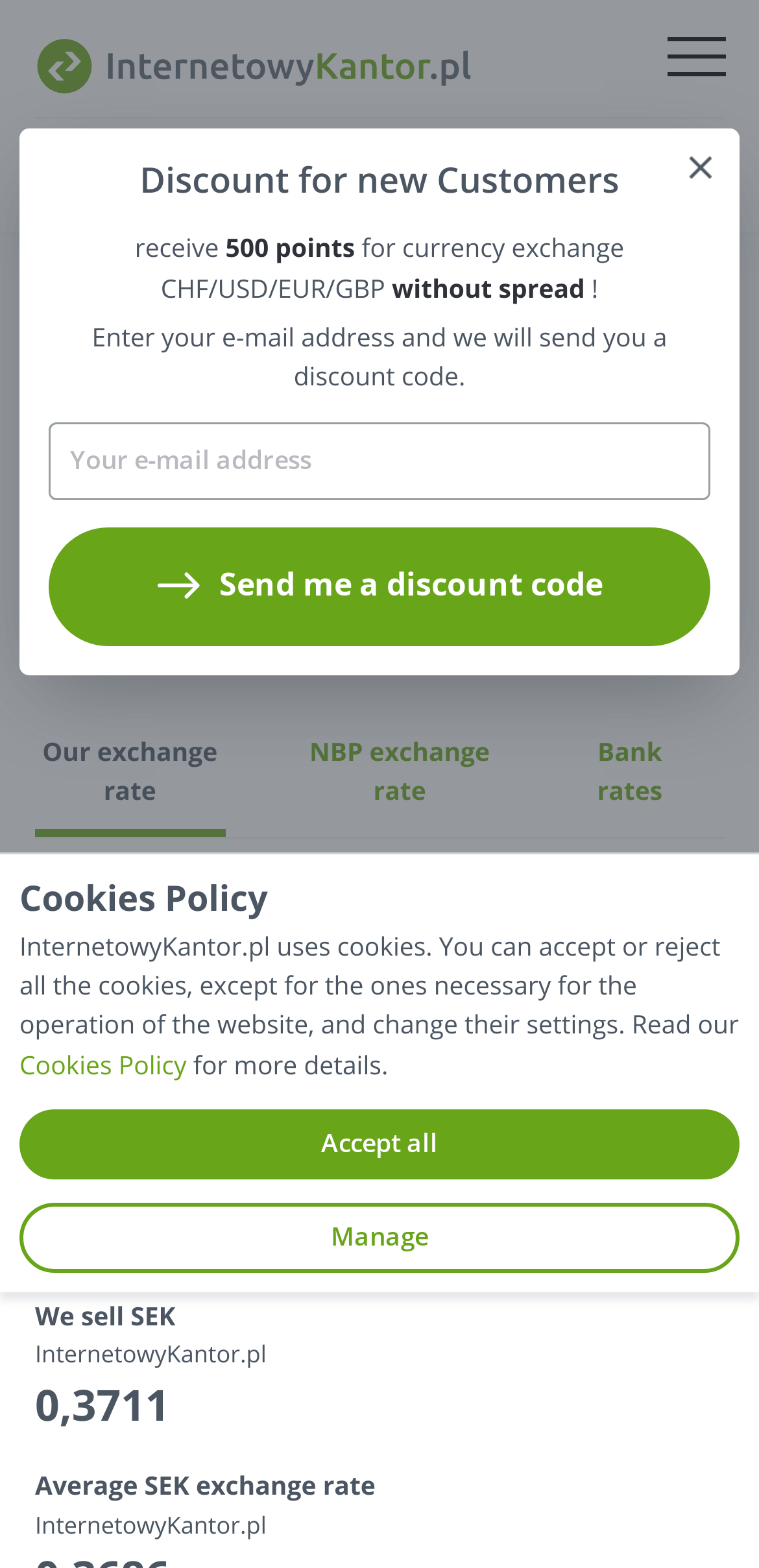Describe all the visual and textual components of the webpage comprehensively.

The webpage is about the Swedish krona exchange rate on InternetowyKantor.pl. At the top, there is a cookies policy notification with a link to read more details. Below it, there are two buttons: "Accept all" and "Manage" for cookie settings.

On the top-left corner, there is a link to the main page, and next to it, a button to open the side menu. On the top-right corner, there are links to log in and sign up for free.

Below the top section, there is a breadcrumb navigation menu with links to the homepage and exchange rates. The main heading "Swedish krona exchange rate" is followed by a button to select the currency, SEK.

The webpage provides information about the current exchange rates and prices of the Swedish krona. There are links to InternetowyKantor.pl's exchange rate, NBP exchange rate, and bank rates. A paragraph explains that the webpage provides current quotes of the Swedish krona in their online exchange.

Below the introductory text, there are sections displaying the current exchange rates, including "We buy SEK" and "We sell SEK" with their respective rates. There is also a section showing the average SEK exchange rate.

On the right side of the page, there is a promotion for new customers, offering 500 points for currency exchange without spread for certain currencies. To receive the discount, users need to enter their email address and agree to the processing of their personal data. A button "Send me a discount code" is provided to submit the request.

At the bottom of the page, there is a section with information about the data controller, Currency One S.A., and a statement about personal data protection.